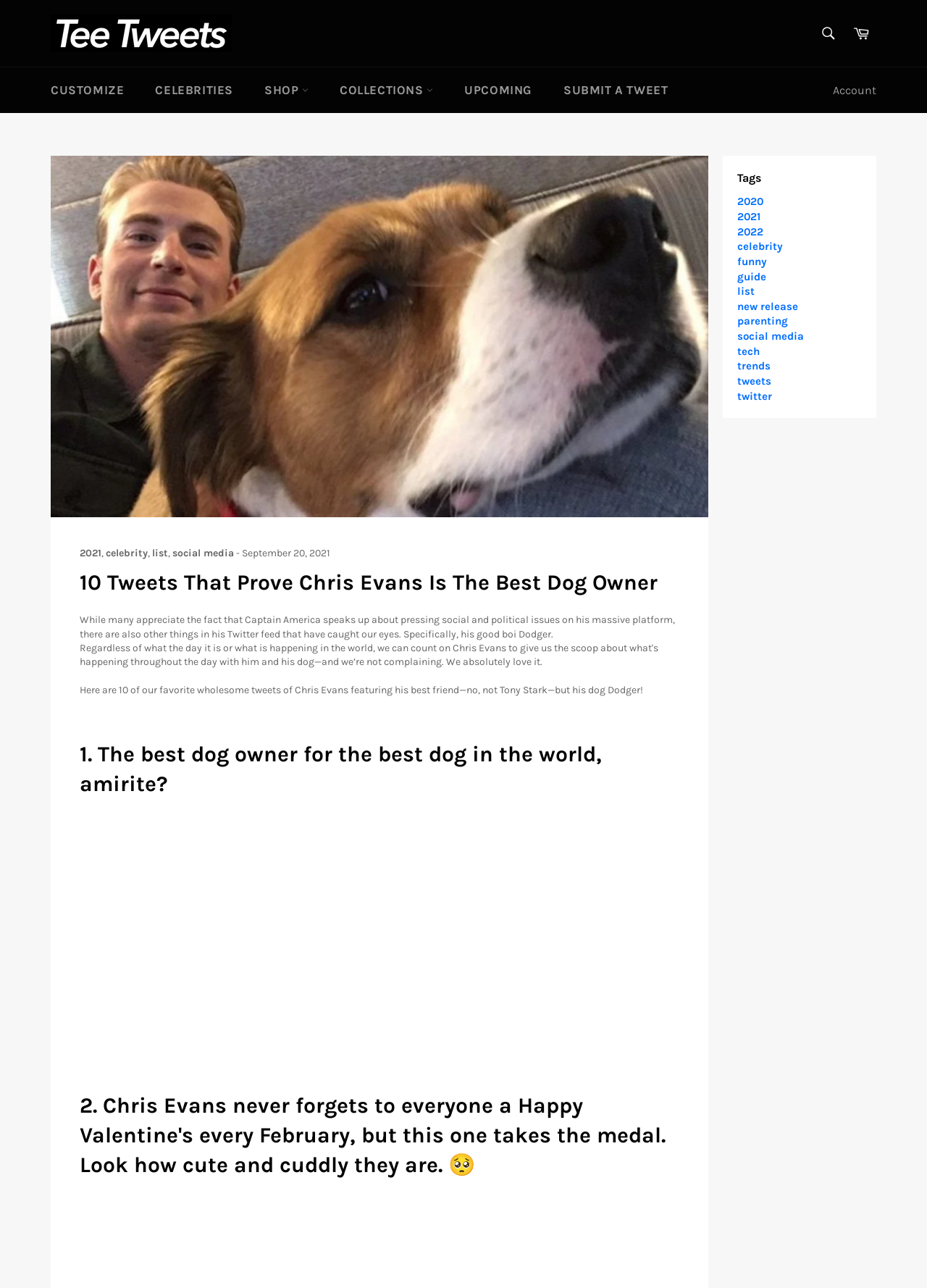Please find the bounding box coordinates of the element that you should click to achieve the following instruction: "Explore celebrity tweets". The coordinates should be presented as four float numbers between 0 and 1: [left, top, right, bottom].

[0.114, 0.425, 0.159, 0.434]